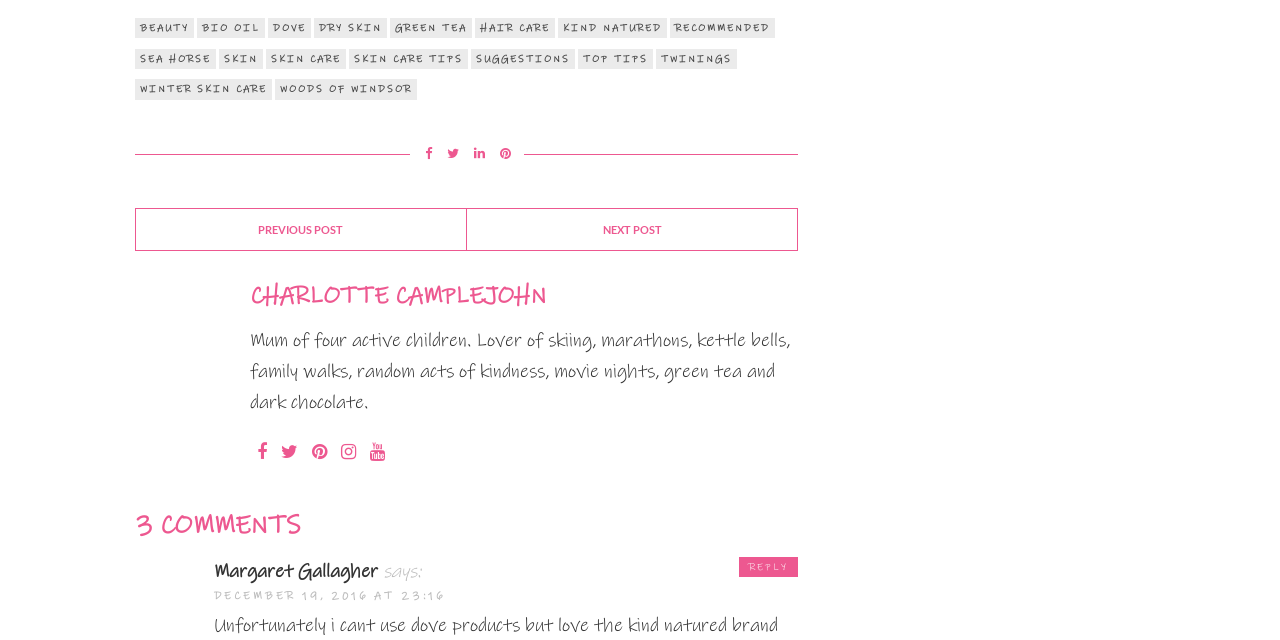How many comments are there on this post?
Answer the question based on the image using a single word or a brief phrase.

3